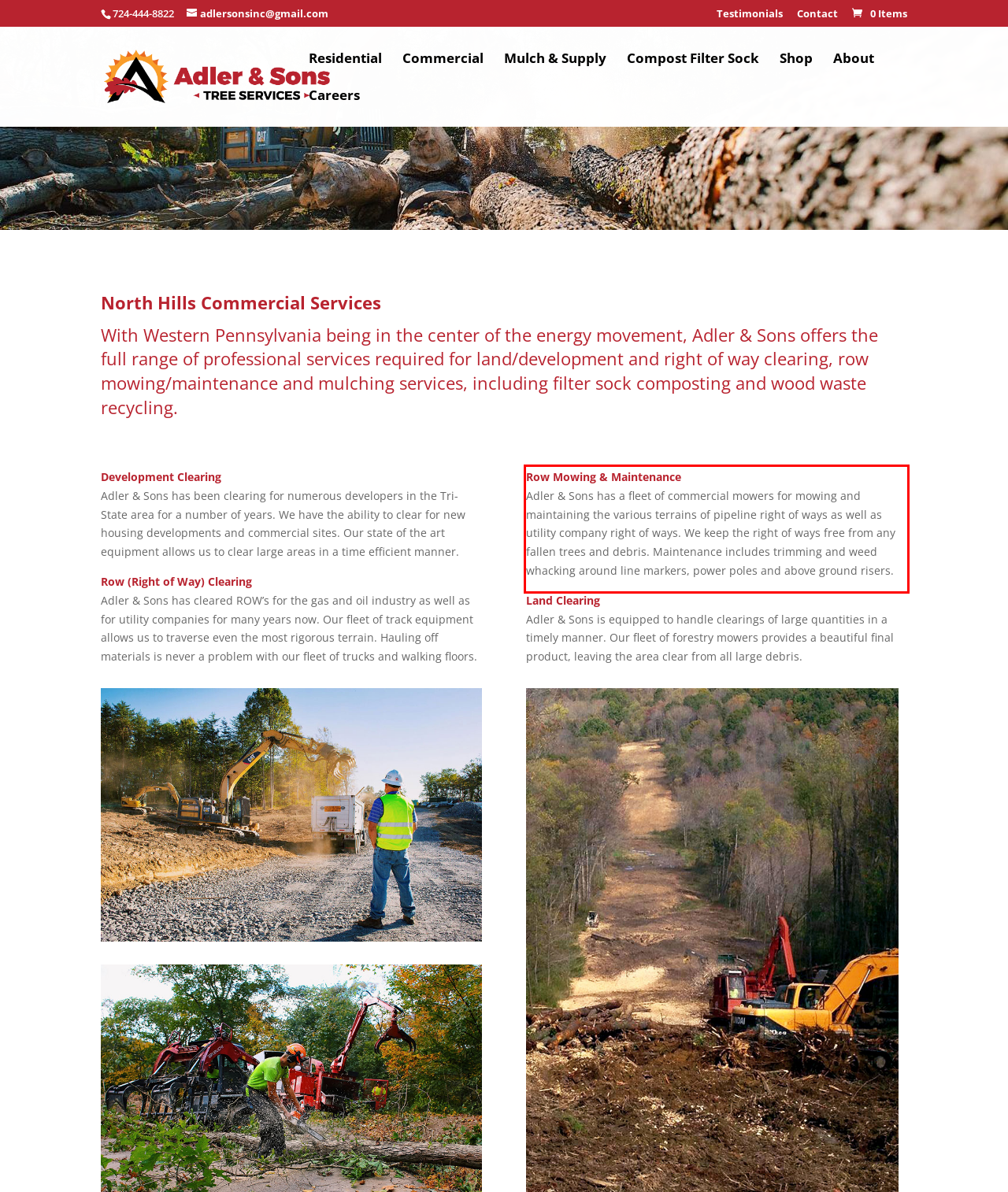The screenshot you have been given contains a UI element surrounded by a red rectangle. Use OCR to read and extract the text inside this red rectangle.

Row Mowing & Maintenance Adler & Sons has a fleet of commercial mowers for mowing and maintaining the various terrains of pipeline right of ways as well as utility company right of ways. We keep the right of ways free from any fallen trees and debris. Maintenance includes trimming and weed whacking around line markers, power poles and above ground risers.